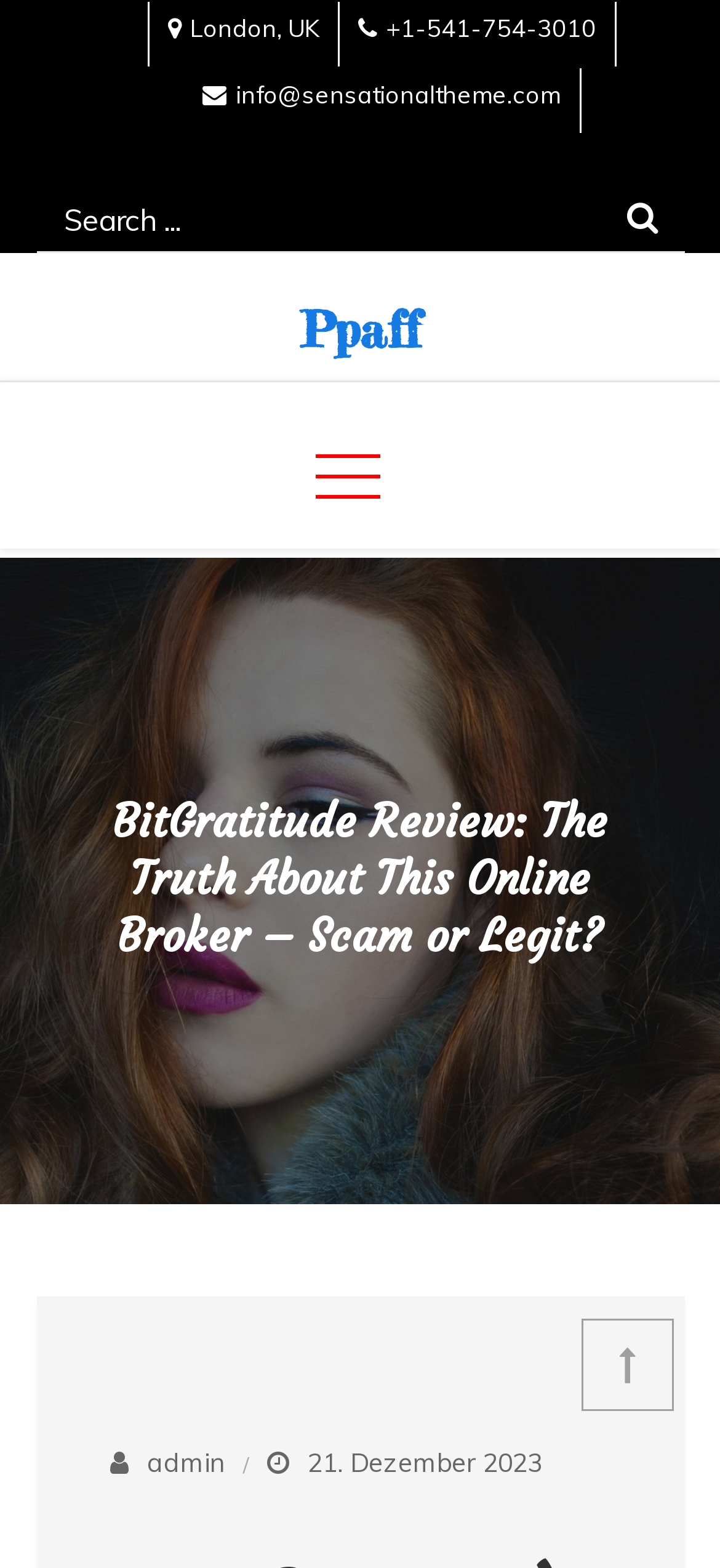Based on the description "+1-541-754-3010", find the bounding box of the specified UI element.

[0.497, 0.008, 0.828, 0.027]